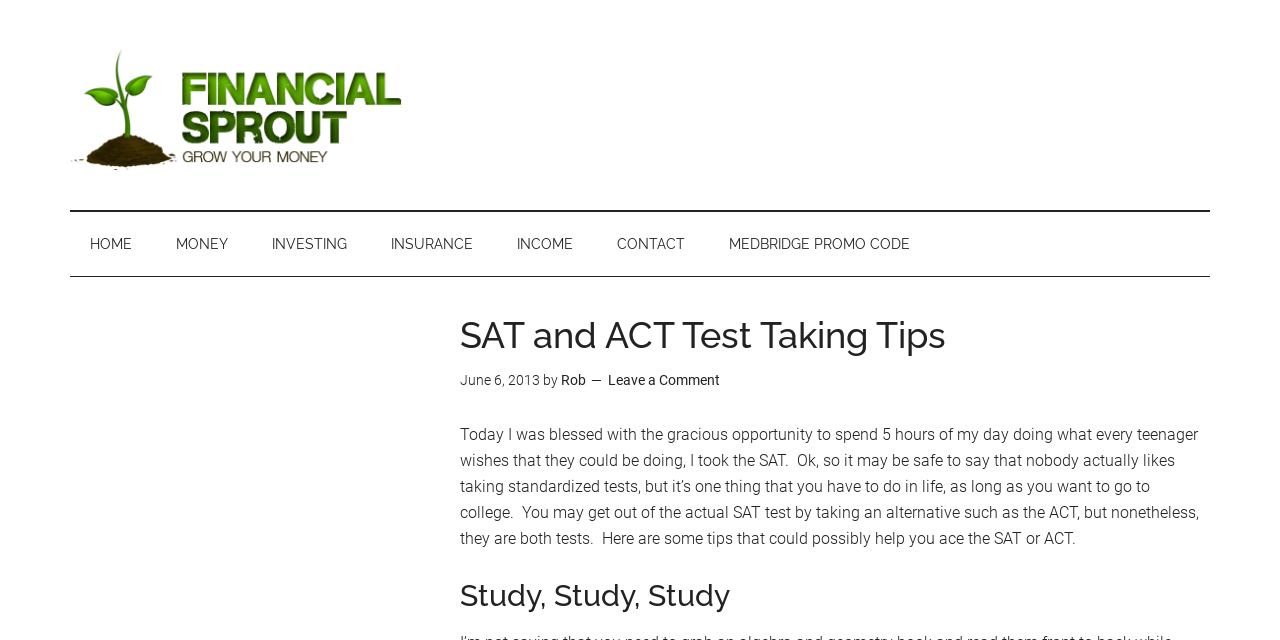Identify the bounding box coordinates of the clickable region to carry out the given instruction: "Click on the 'Leave a Comment' link".

[0.475, 0.581, 0.562, 0.606]